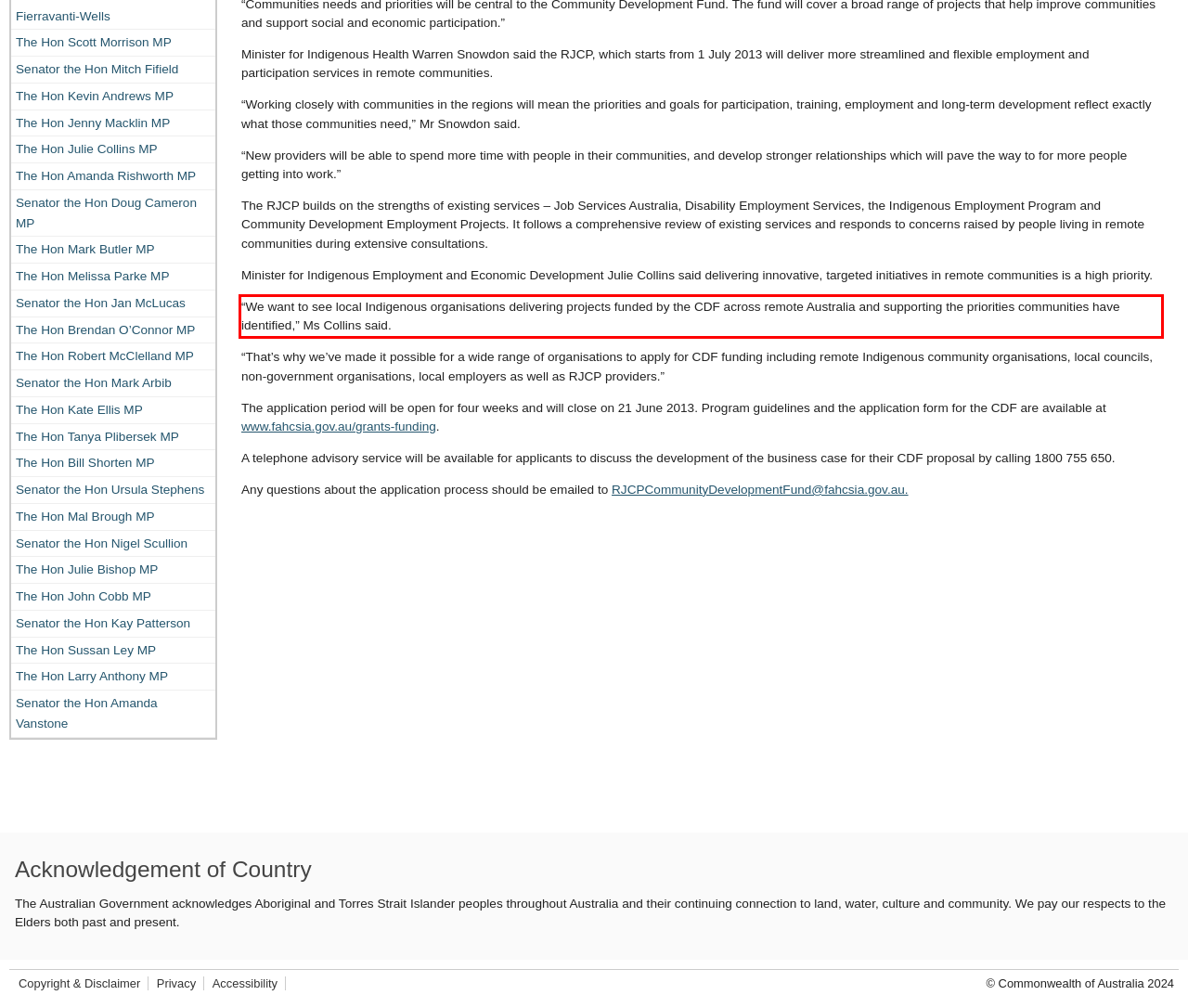Please take the screenshot of the webpage, find the red bounding box, and generate the text content that is within this red bounding box.

“We want to see local Indigenous organisations delivering projects funded by the CDF across remote Australia and supporting the priorities communities have identified,” Ms Collins said.